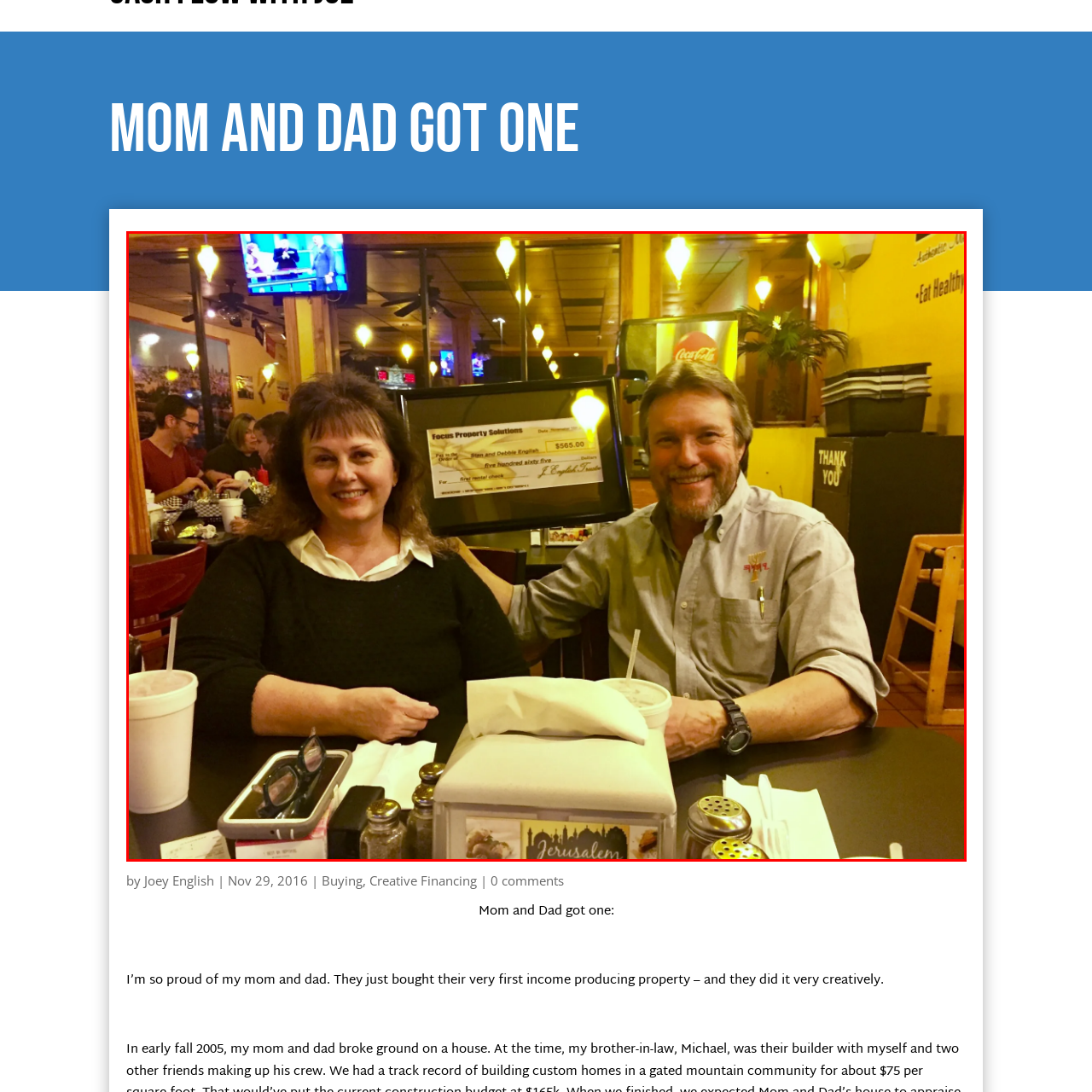Give a comprehensive caption for the image marked by the red rectangle.

In a warm and lively restaurant setting, a proud couple, Stan and Debbie English, celebrate a significant milestone in their lives. They are holding a large check from "Focus Property Solutions," symbolizing a successful venture into real estate investment, with an amount of $565.00 displayed prominently. The couple beams with joy; Debbie, in a black sweater and white shirt, flashes a bright smile, while Stan, wearing a light gray shirt and a friendly grin, stands beside her. The background showcases a bustling dining area with patrons enjoying their meals, illuminated by soft yellow lighting that enhances the cheerful atmosphere. This moment captures their pride and excitement as they embark on this new chapter of entrepreneurship, reflecting the joy of their first income-producing property acquisition.